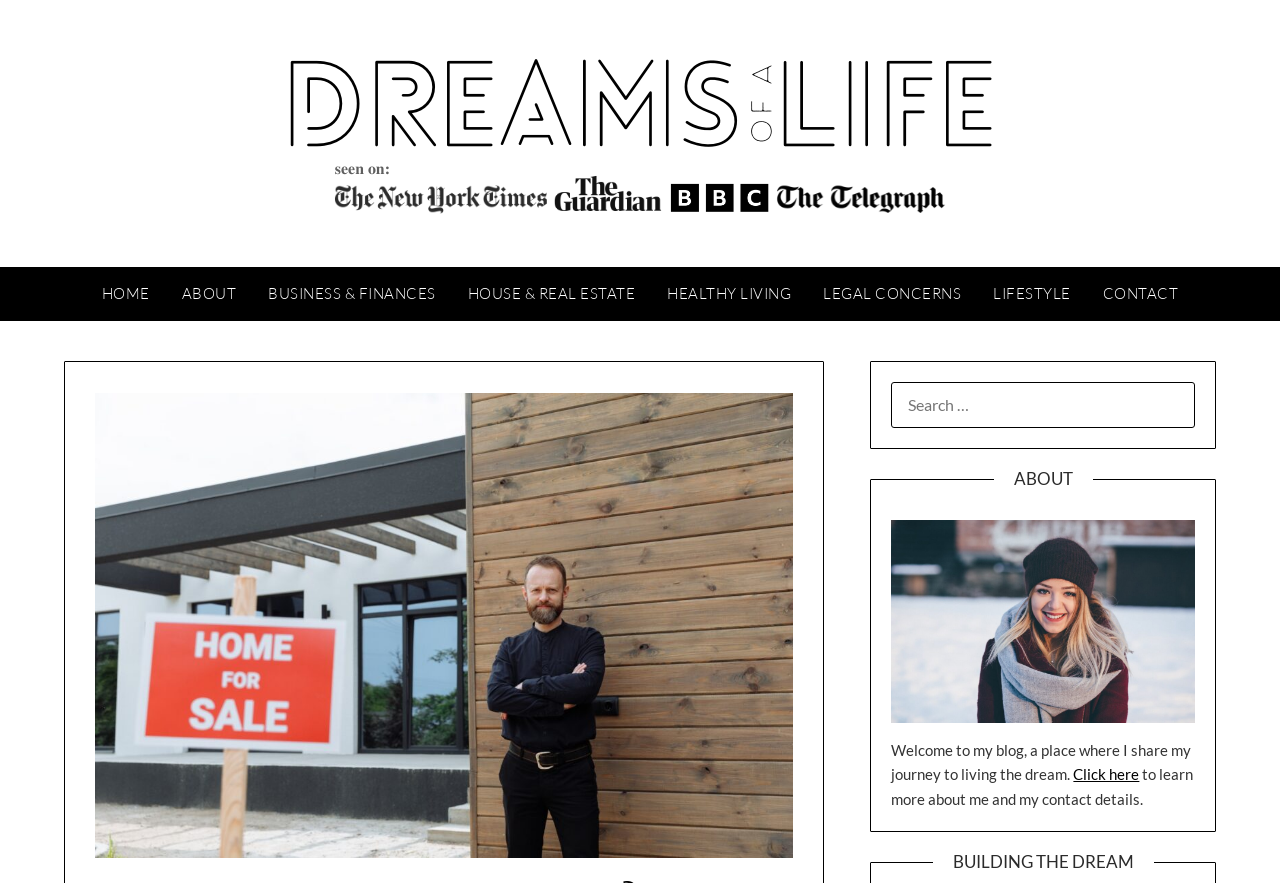Provide a single word or phrase to answer the given question: 
What is the purpose of the search box?

To search the blog